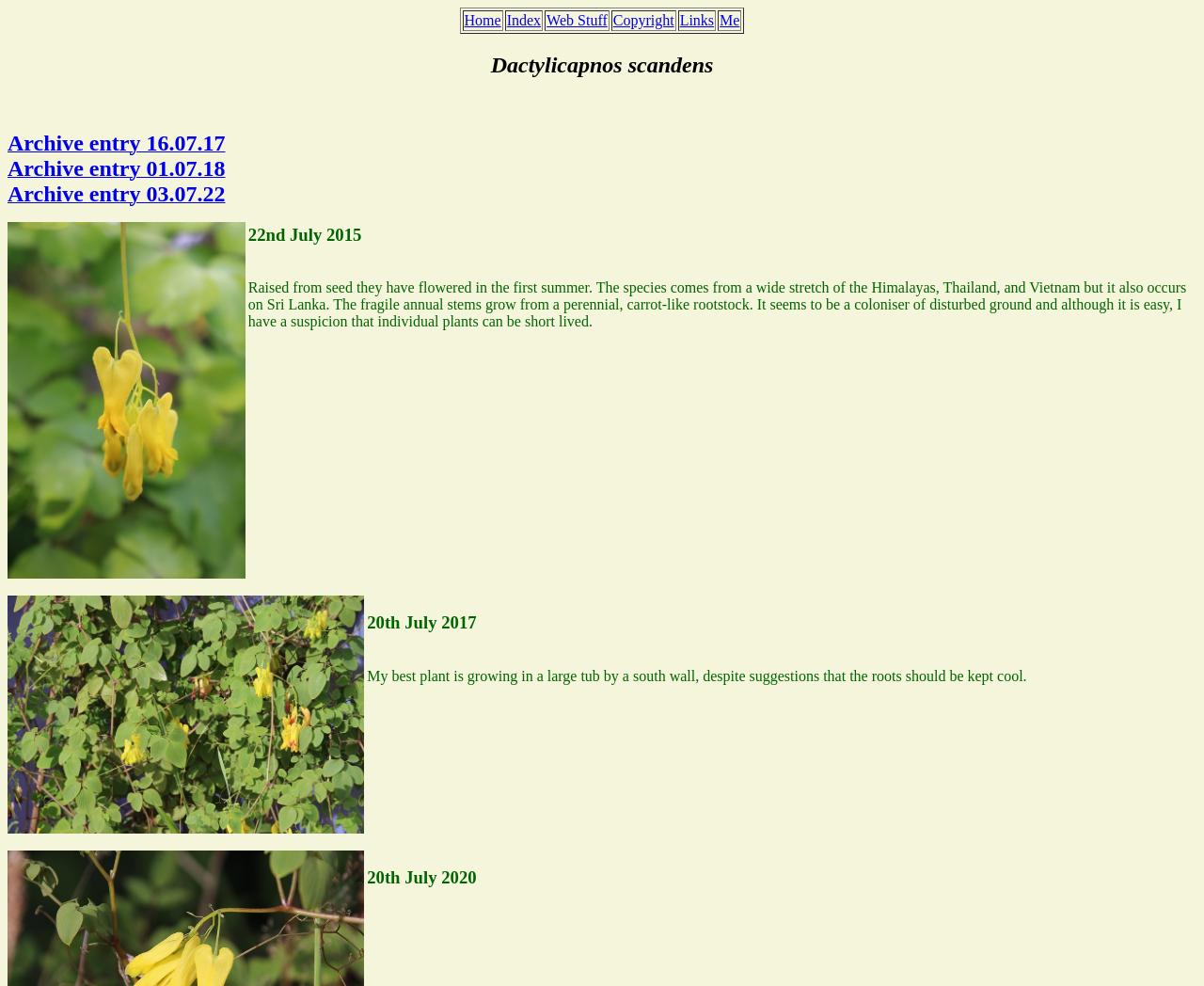Determine the bounding box coordinates of the region I should click to achieve the following instruction: "View Bunker Market". Ensure the bounding box coordinates are four float numbers between 0 and 1, i.e., [left, top, right, bottom].

None